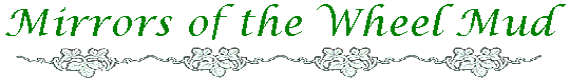Refer to the image and answer the question with as much detail as possible: What is the purpose of the decorative line?

According to the caption, the decorative line 'adds an ornamental touch, enhancing the visual appeal', which suggests that its purpose is to make the image more visually appealing.